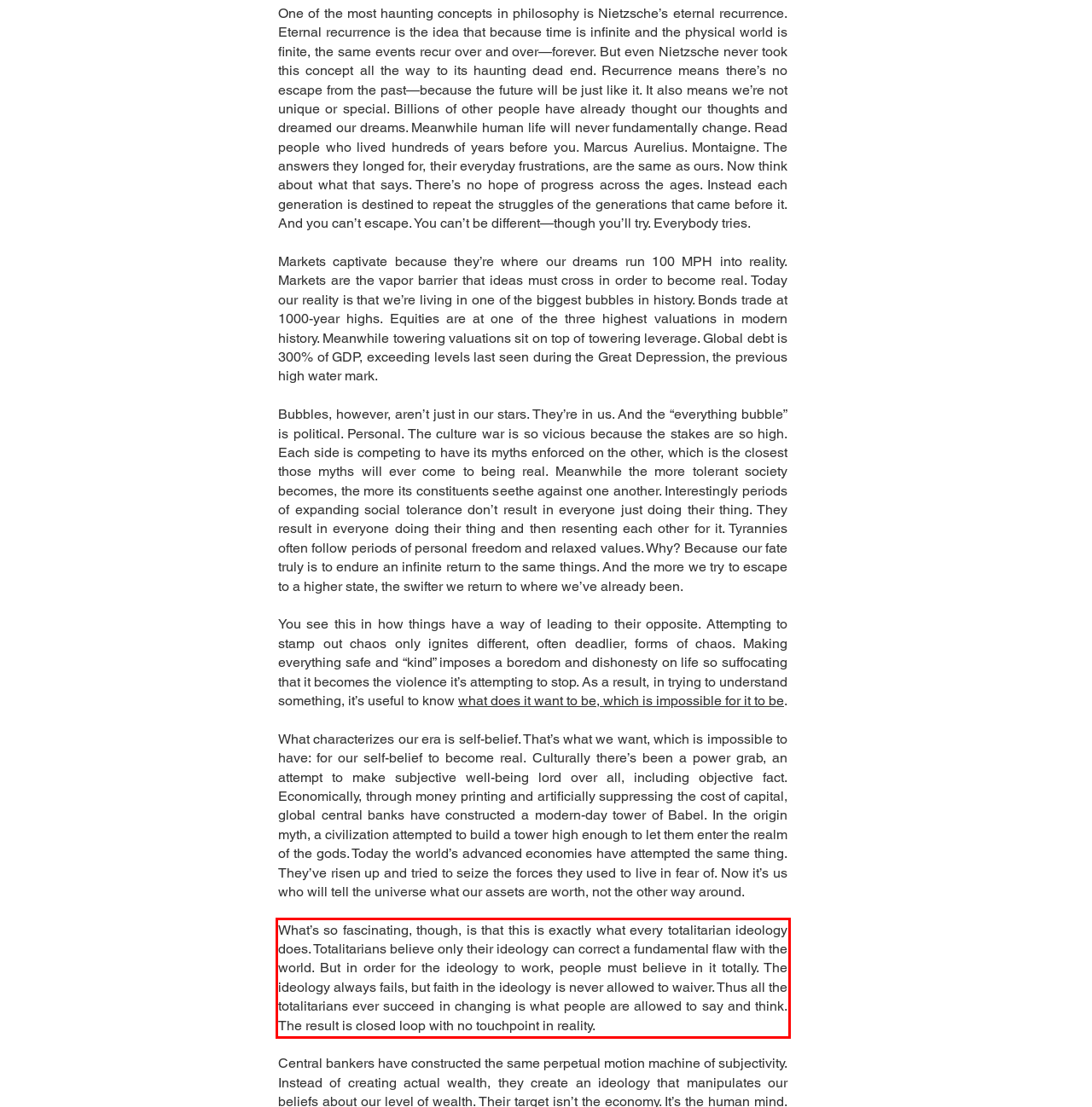From the given screenshot of a webpage, identify the red bounding box and extract the text content within it.

What’s so fascinating, though, is that this is exactly what every totalitarian ideology does. Totalitarians believe only their ideology can correct a fundamental flaw with the world. But in order for the ideology to work, people must believe in it totally. The ideology always fails, but faith in the ideology is never allowed to waiver. Thus all the totalitarians ever succeed in changing is what people are allowed to say and think. The result is closed loop with no touchpoint in reality.